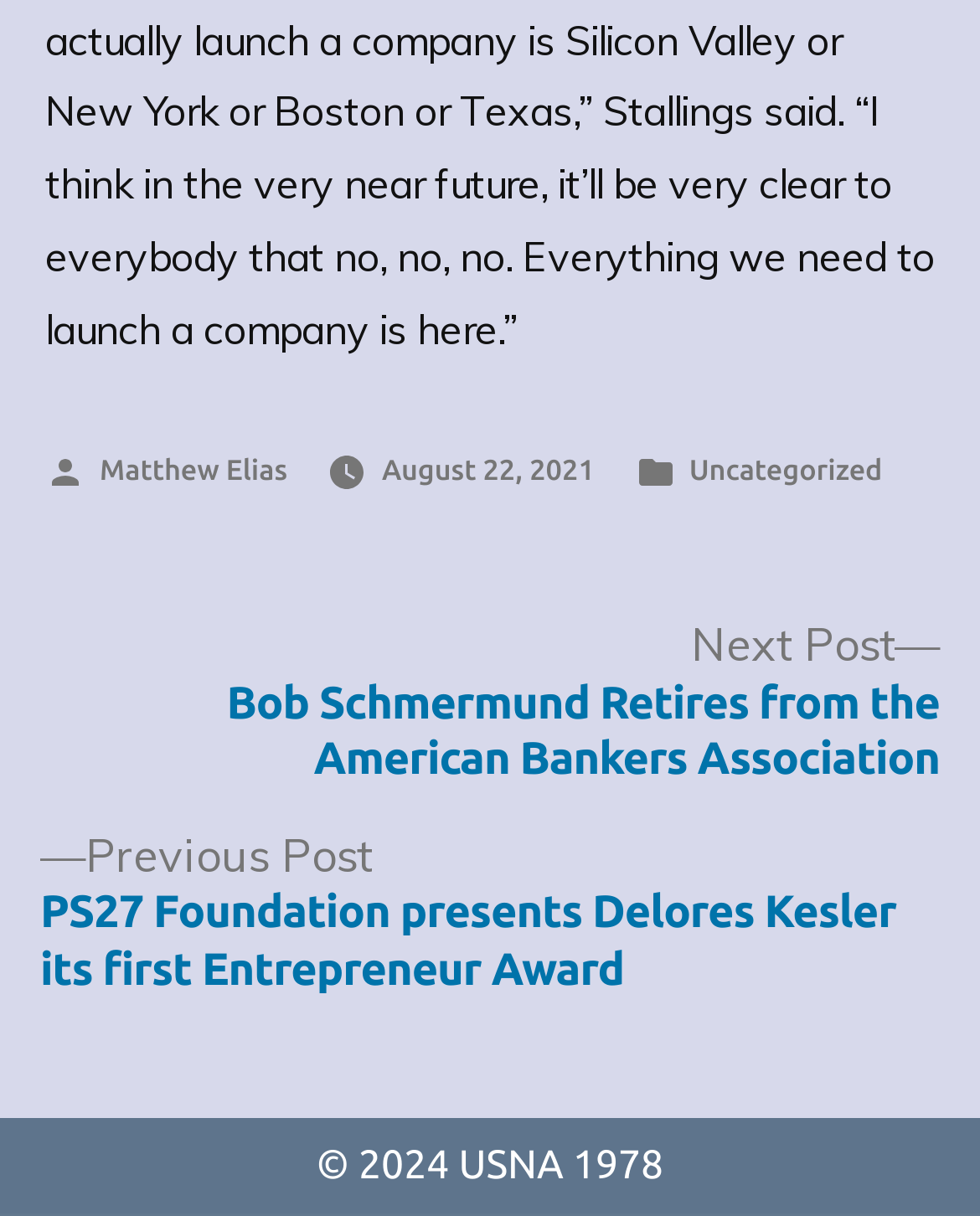Reply to the question below using a single word or brief phrase:
What is the previous post about?

PS27 Foundation presents Delores Kesler its first Entrepreneur Award